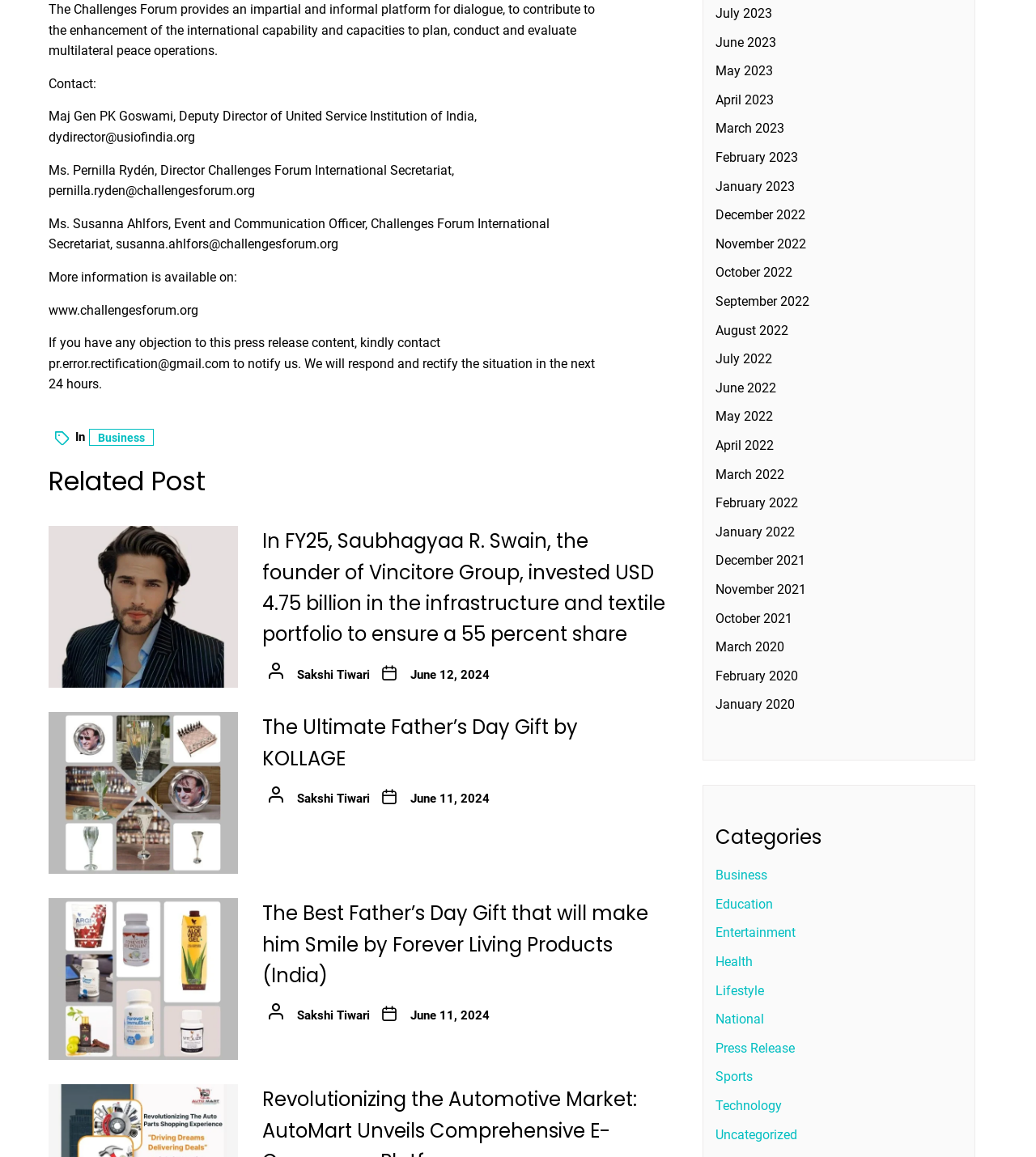What is the Challenges Forum about?
Utilize the information in the image to give a detailed answer to the question.

Based on the static text 'The Challenges Forum provides an impartial and informal platform for dialogue, to contribute to the enhancement of the international capability and capacities to plan, conduct and evaluate multilateral peace operations.', we can infer that the Challenges Forum is about multilateral peace operations.